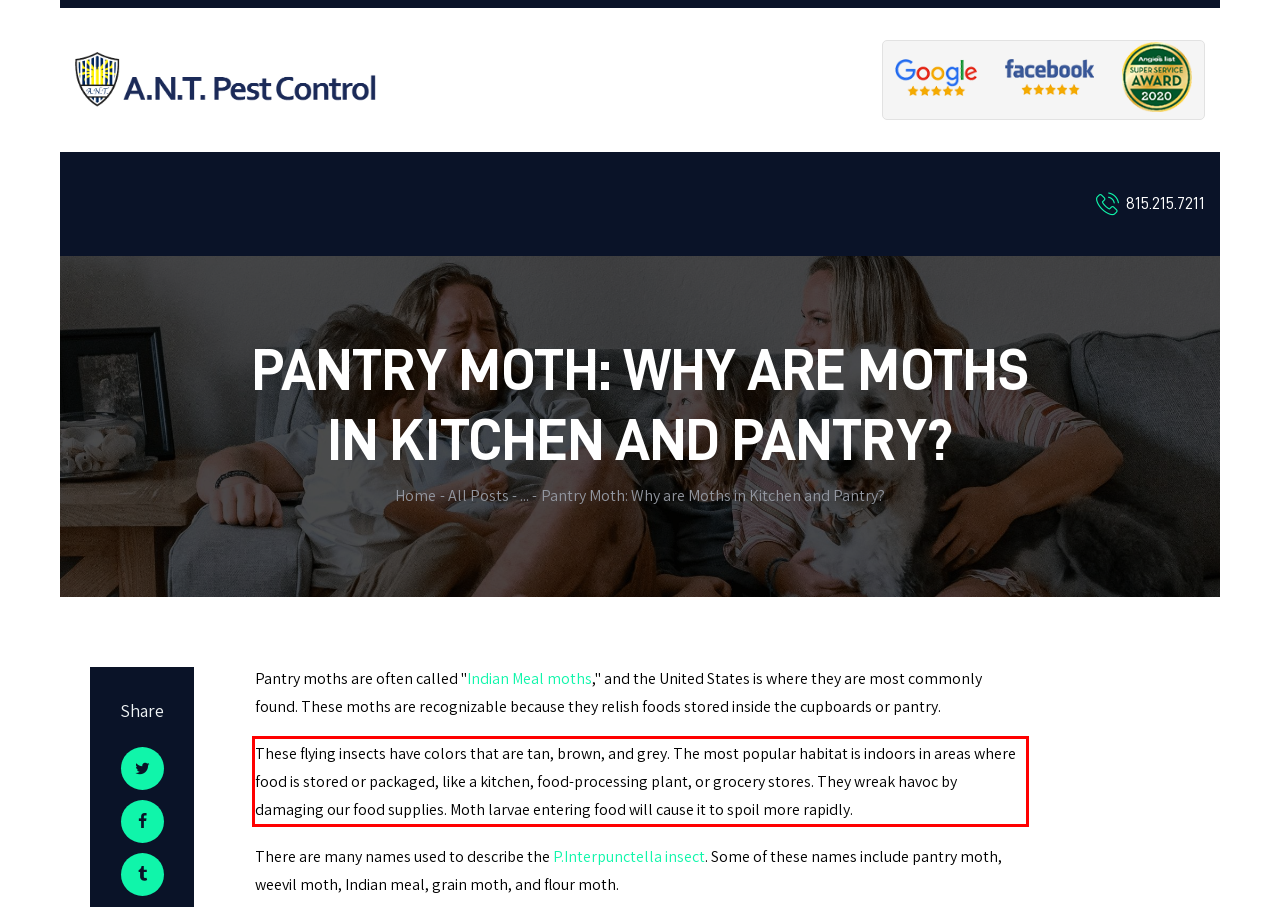You have a screenshot of a webpage with a UI element highlighted by a red bounding box. Use OCR to obtain the text within this highlighted area.

These flying insects have colors that are tan, brown, and grey. The most popular habitat is indoors in areas where food is stored or packaged, like a kitchen, food-processing plant, or grocery stores. They wreak havoc by damaging our food supplies. Moth larvae entering food will cause it to spoil more rapidly.